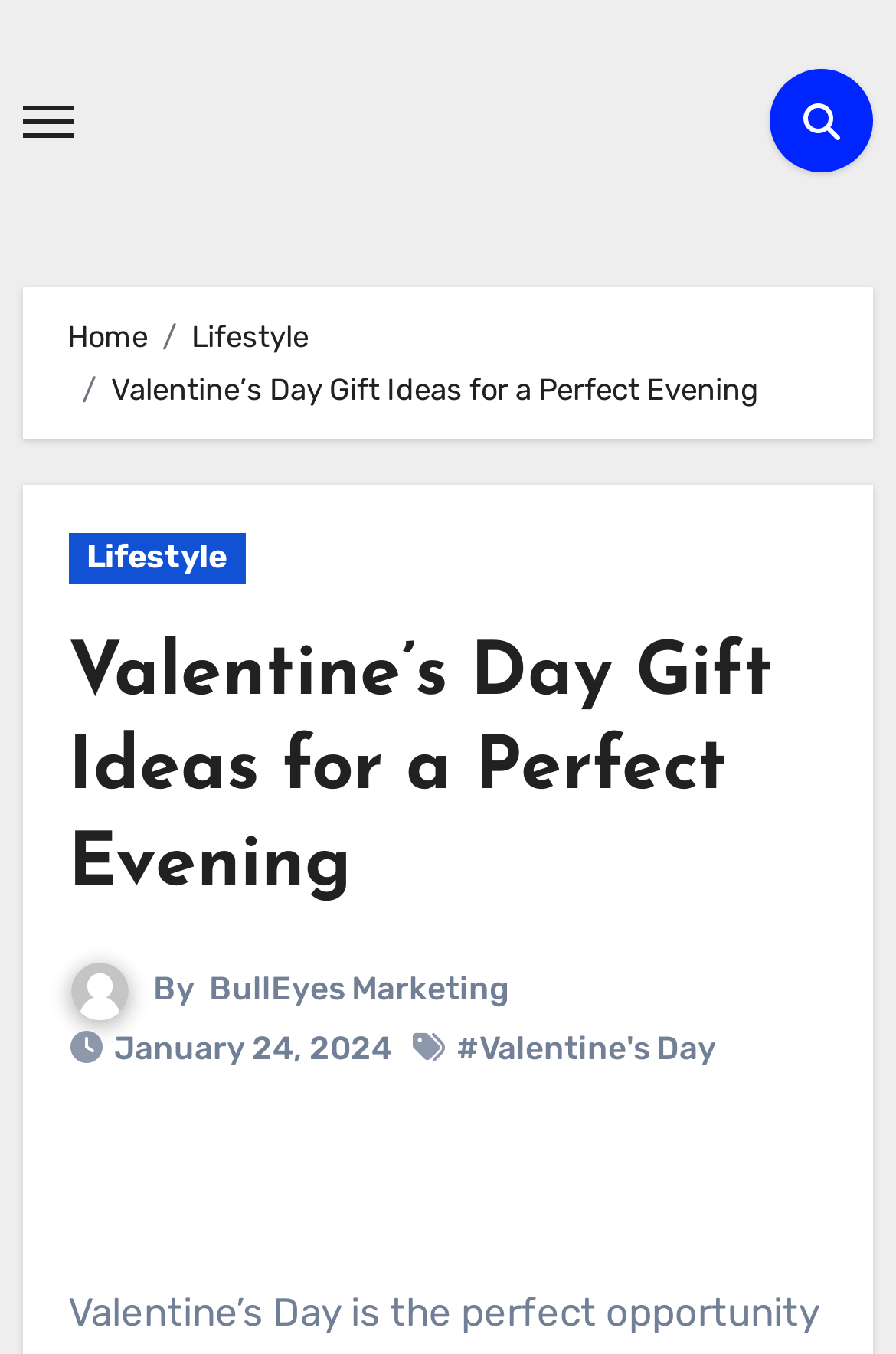Please specify the bounding box coordinates in the format (top-left x, top-left y, bottom-right x, bottom-right y), with all values as floating point numbers between 0 and 1. Identify the bounding box of the UI element described by: parent_node: By BullEyes Marketing

[0.076, 0.716, 0.171, 0.744]